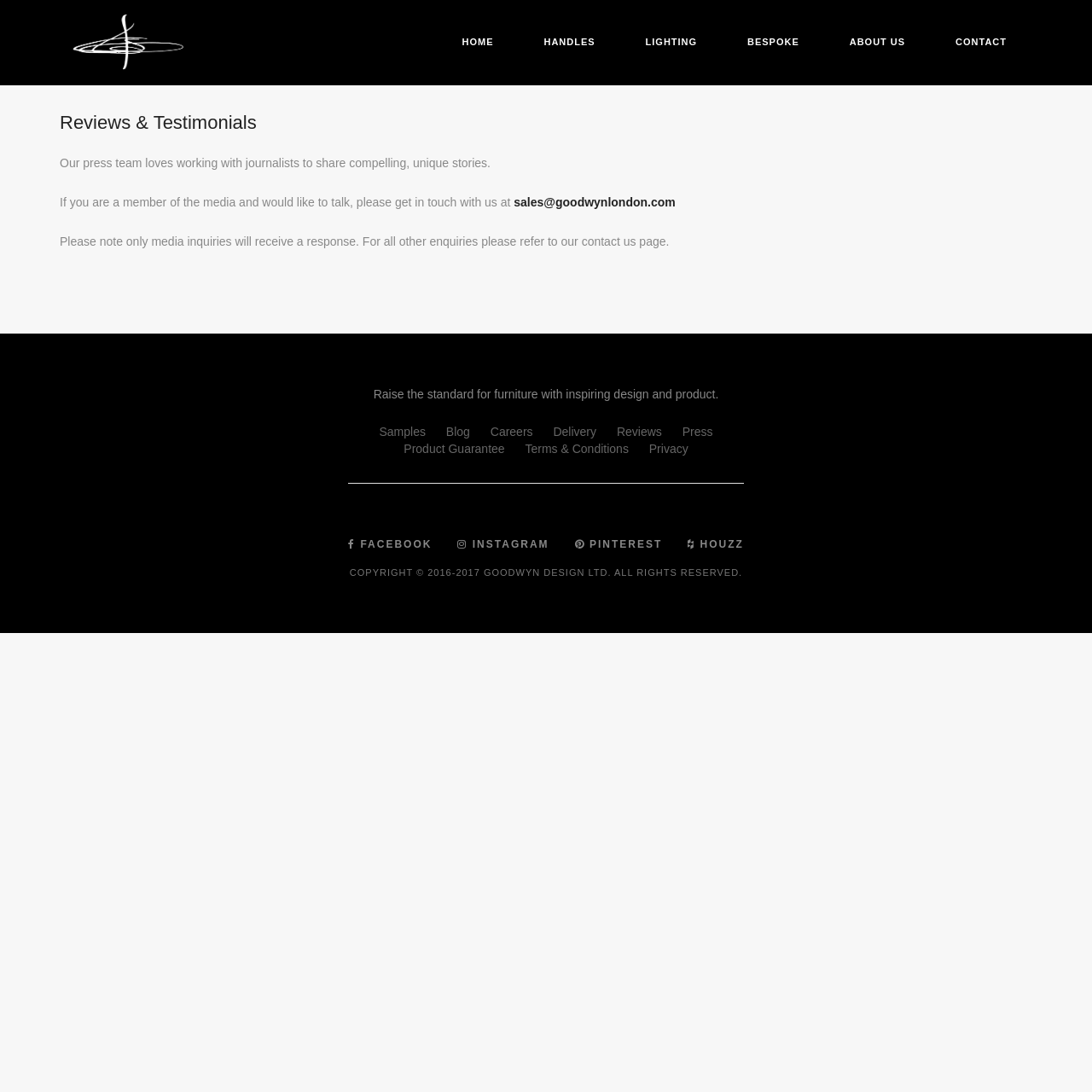Using the information in the image, give a comprehensive answer to the question: 
What is the email address for media inquiries?

I found the email address by looking at the text content of the webpage, specifically the section that mentions 'If you are a member of the media and would like to talk, please get in touch with us at' and then found the email address 'sales@goodwynlondon.com' which is provided for media inquiries.